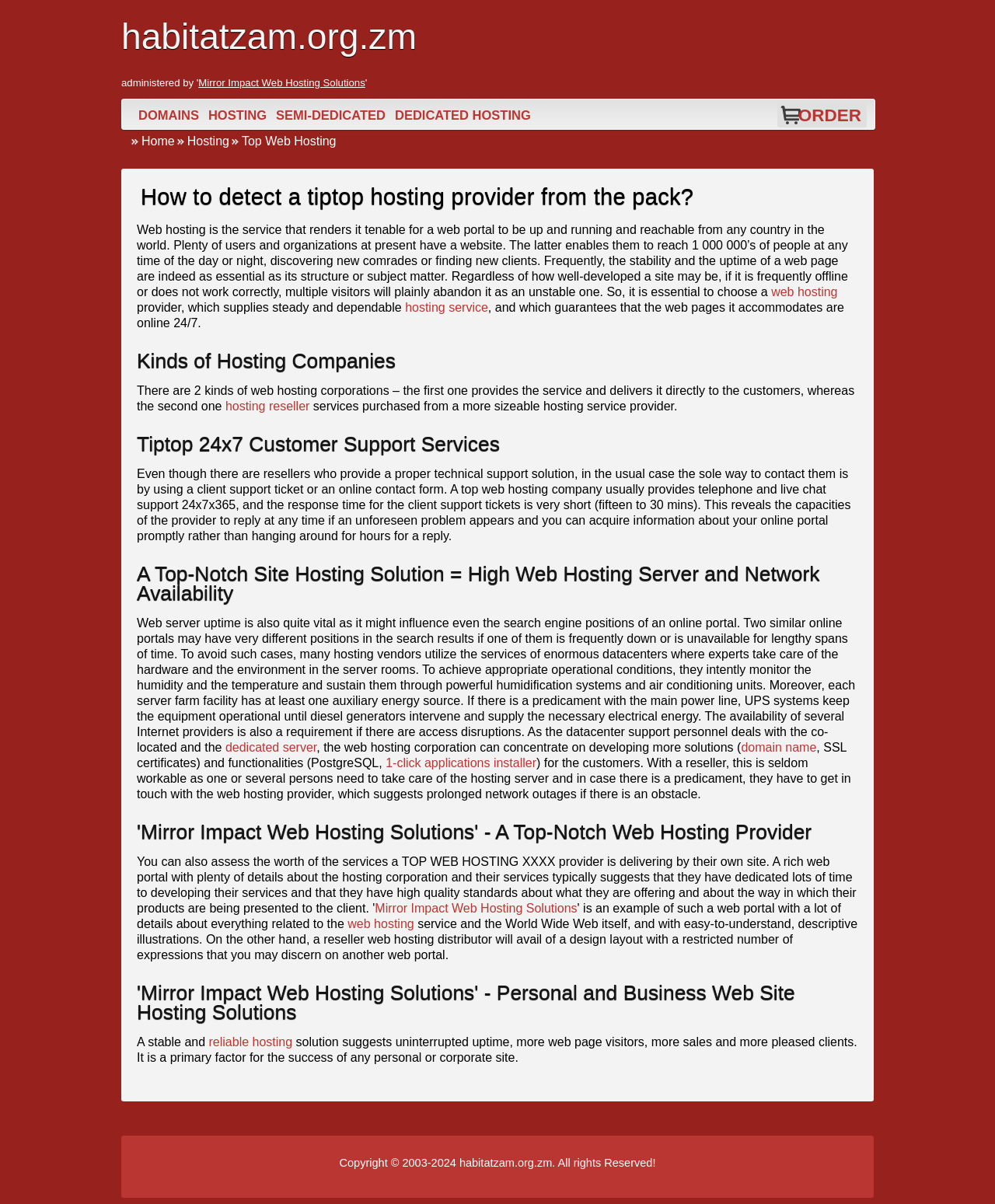Find and extract the text of the primary heading on the webpage.

How to detect a tiptop hosting provider from the pack?